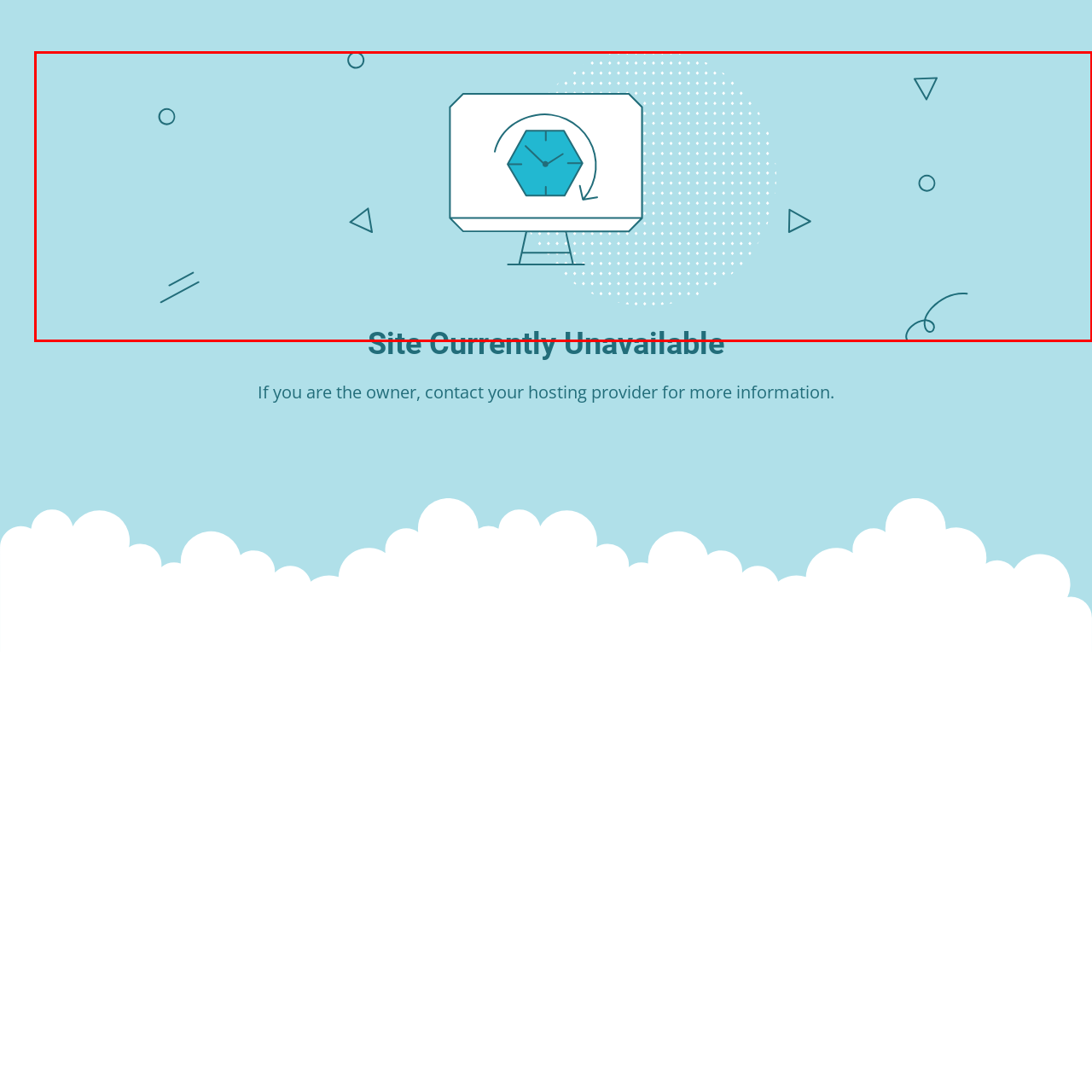What does the bold text at the bottom indicate?
Look closely at the area highlighted by the red bounding box and give a detailed response to the question.

The bold text at the bottom of the image reads 'Site Currently Unavailable', which clearly indicates to users that they cannot access the website at this time, implying a temporary disruption in service.